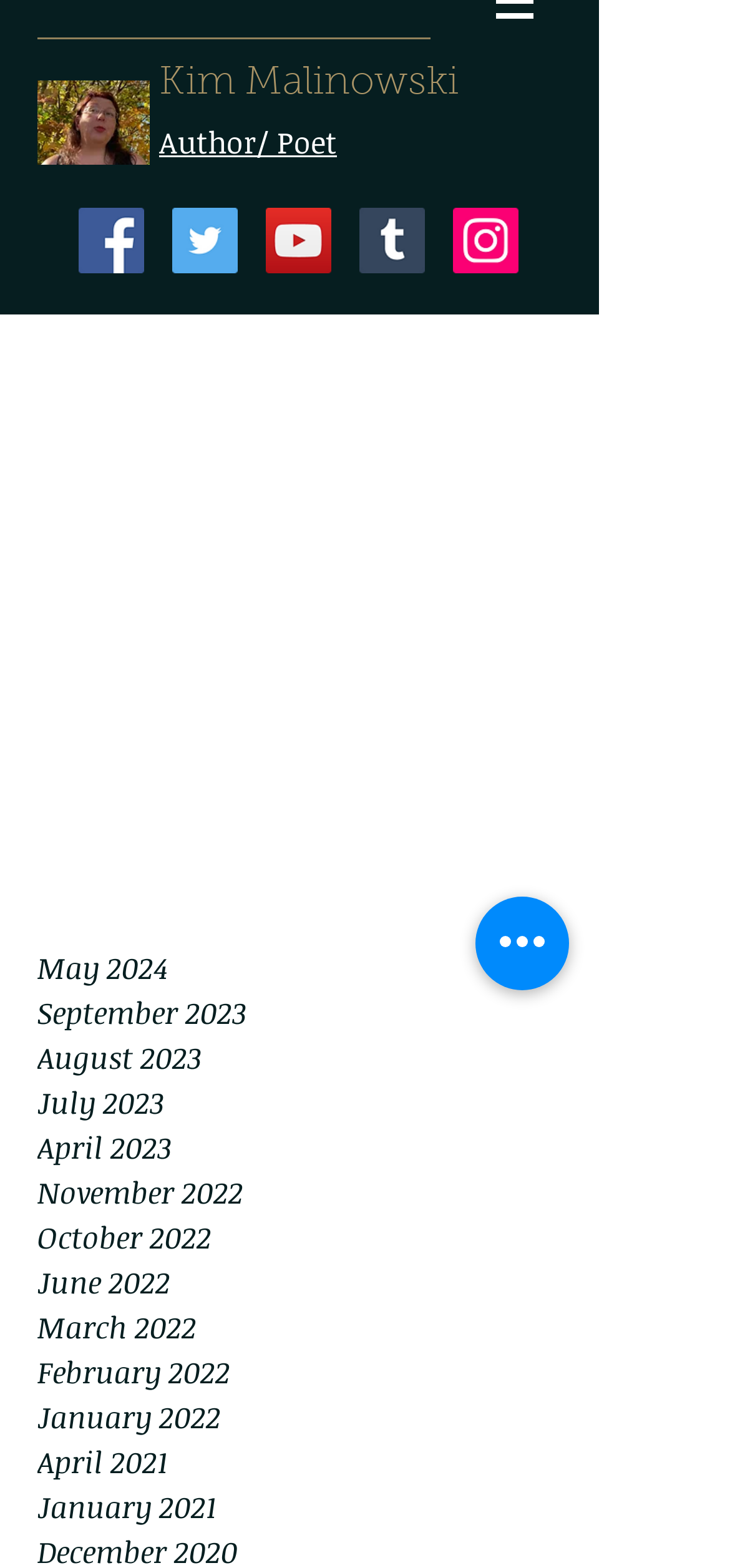Identify and provide the bounding box coordinates of the UI element described: "April 2023". The coordinates should be formatted as [left, top, right, bottom], with each number being a float between 0 and 1.

[0.051, 0.718, 0.769, 0.746]